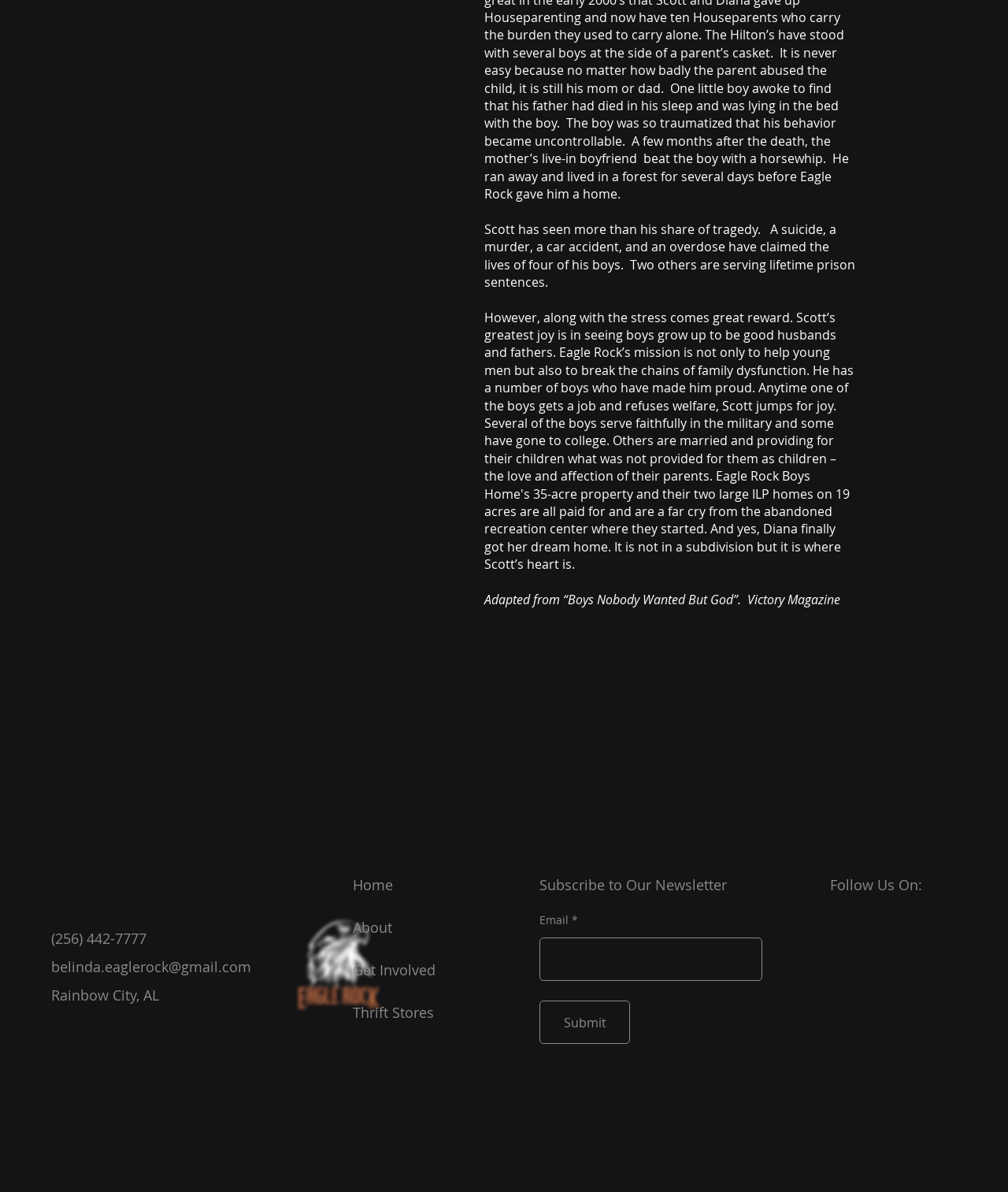What is the email address mentioned on the webpage?
Based on the image content, provide your answer in one word or a short phrase.

belinda.eaglerock@gmail.com